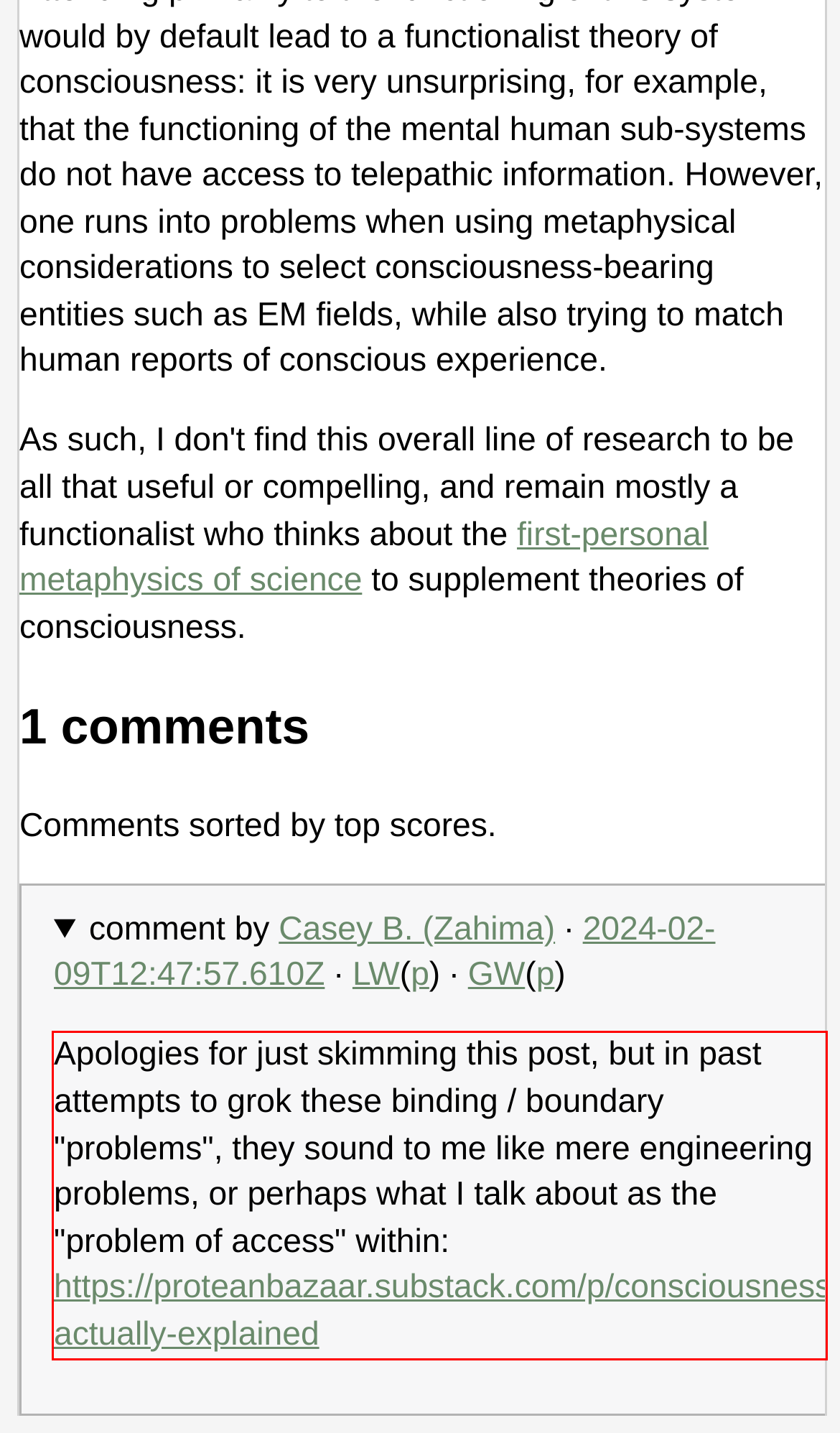Please extract the text content within the red bounding box on the webpage screenshot using OCR.

Apologies for just skimming this post, but in past attempts to grok these binding / boundary "problems", they sound to me like mere engineering problems, or perhaps what I talk about as the "problem of access" within: https://proteanbazaar.substack.com/p/consciousness-actually-explained